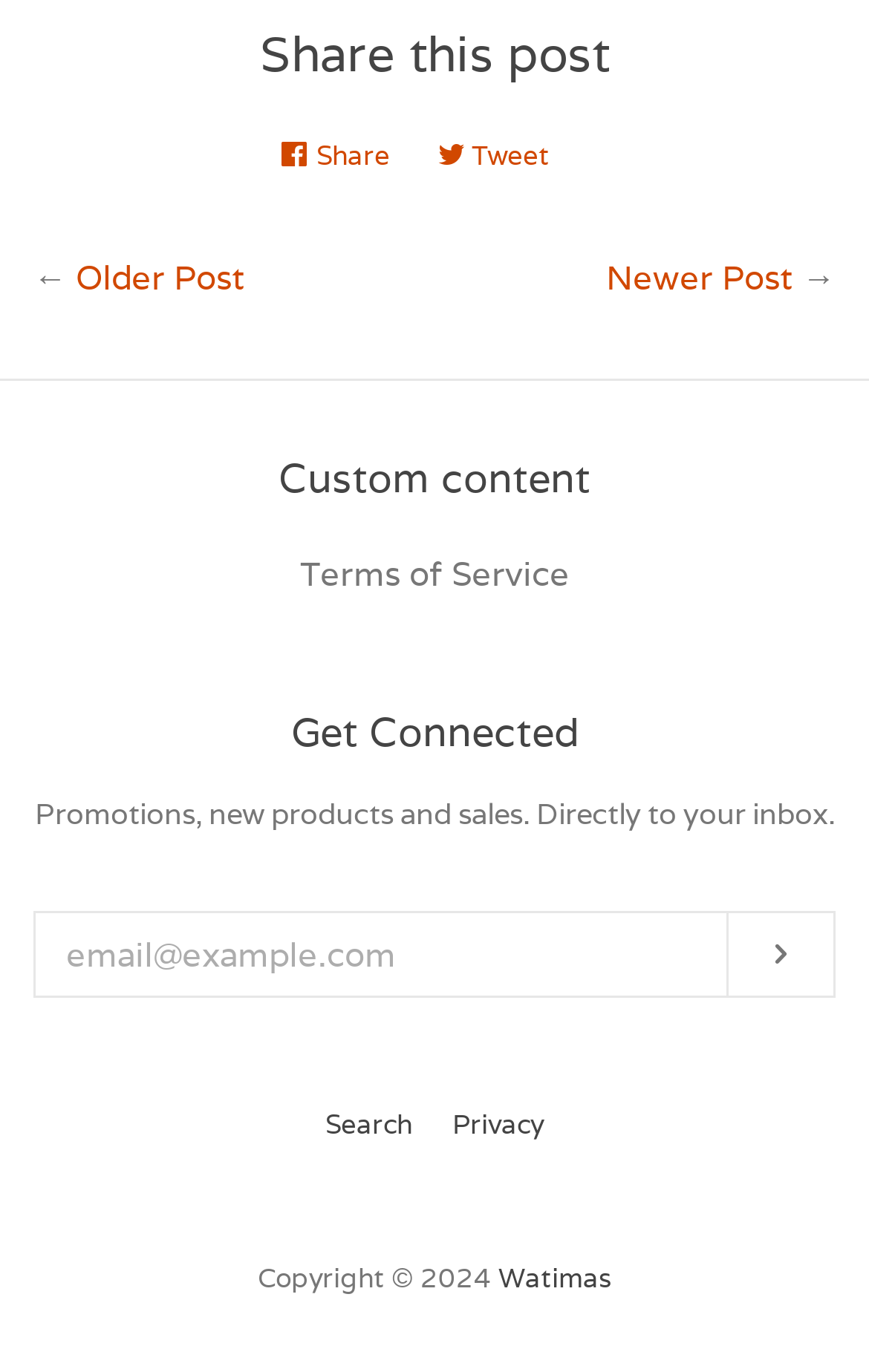What is the topic of the 'Custom content' heading?
Give a one-word or short-phrase answer derived from the screenshot.

Unknown